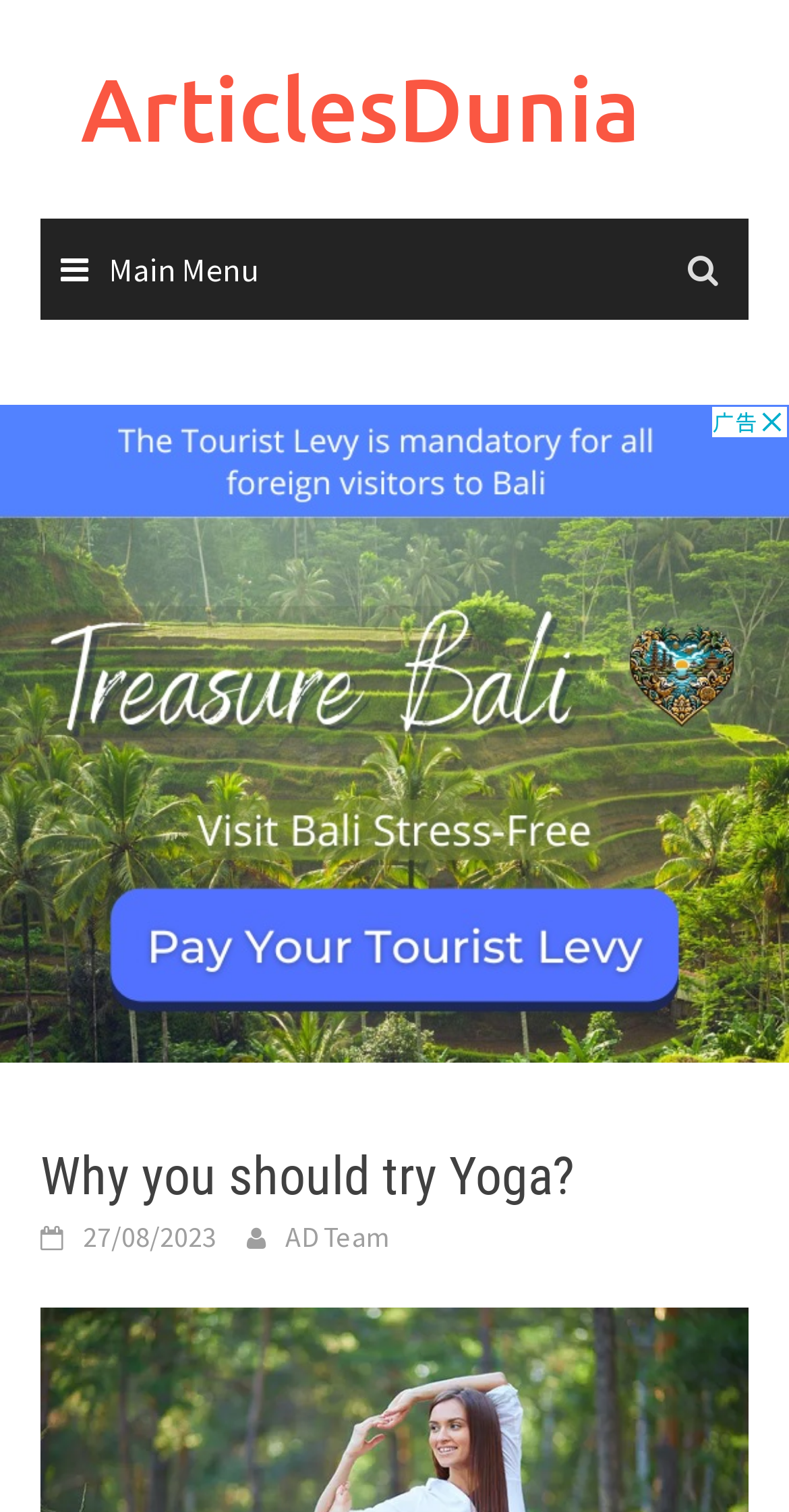Present a detailed account of what is displayed on the webpage.

The webpage is about an article titled "Why you should try Yoga?" from ArticlesDunia. At the top left, there is a heading with the website's name, "ArticlesDunia", which is also a link. Next to it, on the right side, there is a link labeled as "Main Menu" with an icon. 

Below these elements, there is a large iframe that occupies most of the page, taking up the majority of the screen space. This iframe contains an advertisement. 

Inside the iframe, there is a header section that contains the article's title, "Why you should try Yoga?", which is a heading. Below the title, there are two links: one showing the date "27/08/2023" and another showing the author's name, "AD Team".